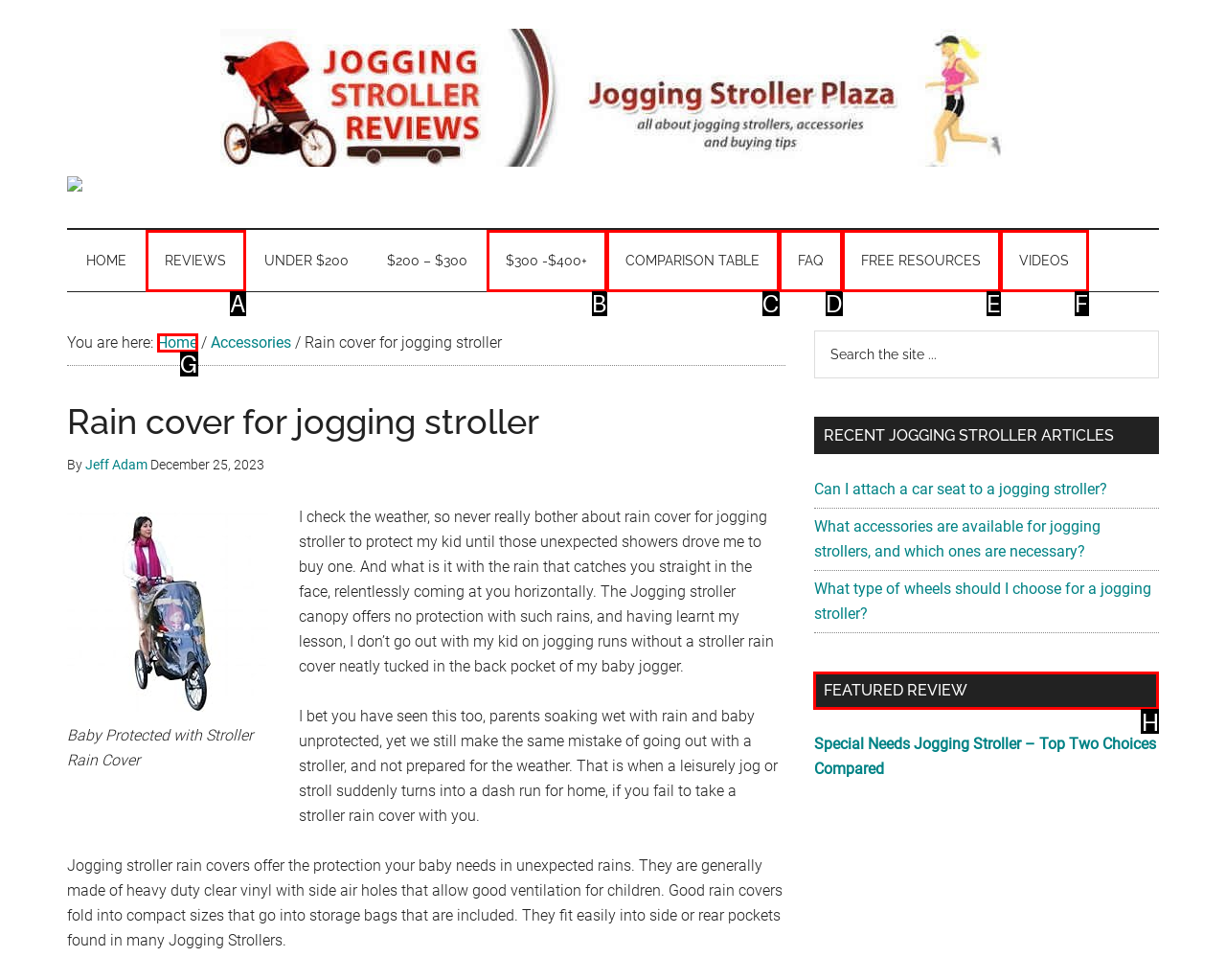Tell me the letter of the UI element I should click to accomplish the task: Visit Asia Gaming Brief website based on the choices provided in the screenshot.

None